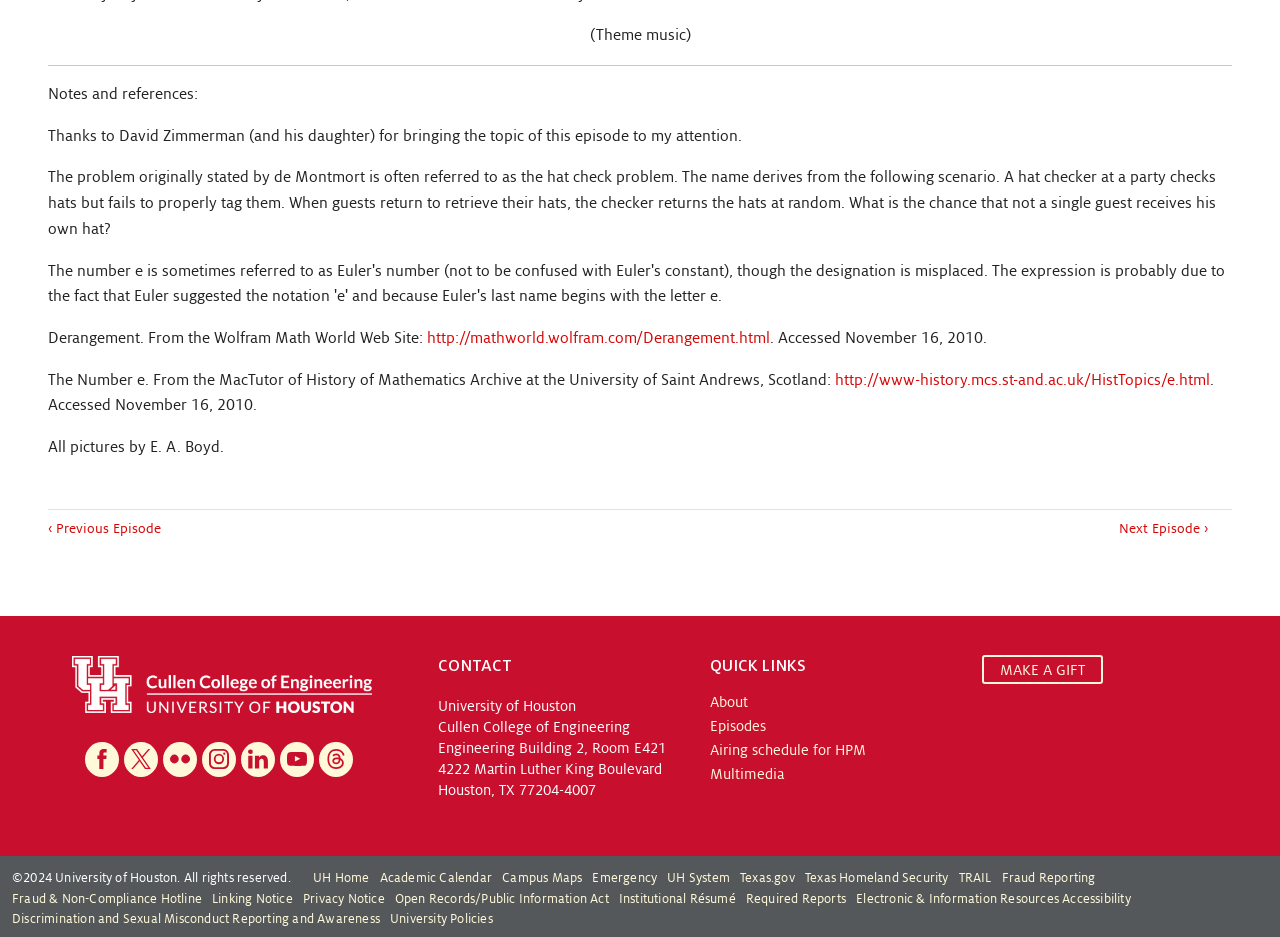Please identify the bounding box coordinates of the clickable area that will fulfill the following instruction: "Go to the 'About' page". The coordinates should be in the format of four float numbers between 0 and 1, i.e., [left, top, right, bottom].

[0.555, 0.737, 0.754, 0.762]